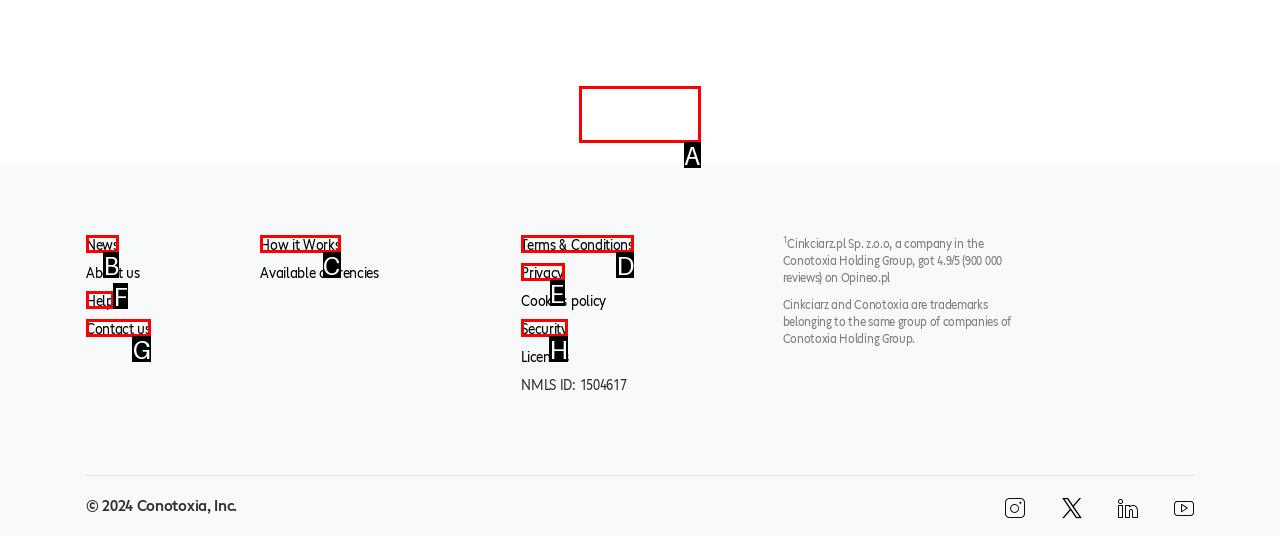Based on the description: News, find the HTML element that matches it. Provide your answer as the letter of the chosen option.

B